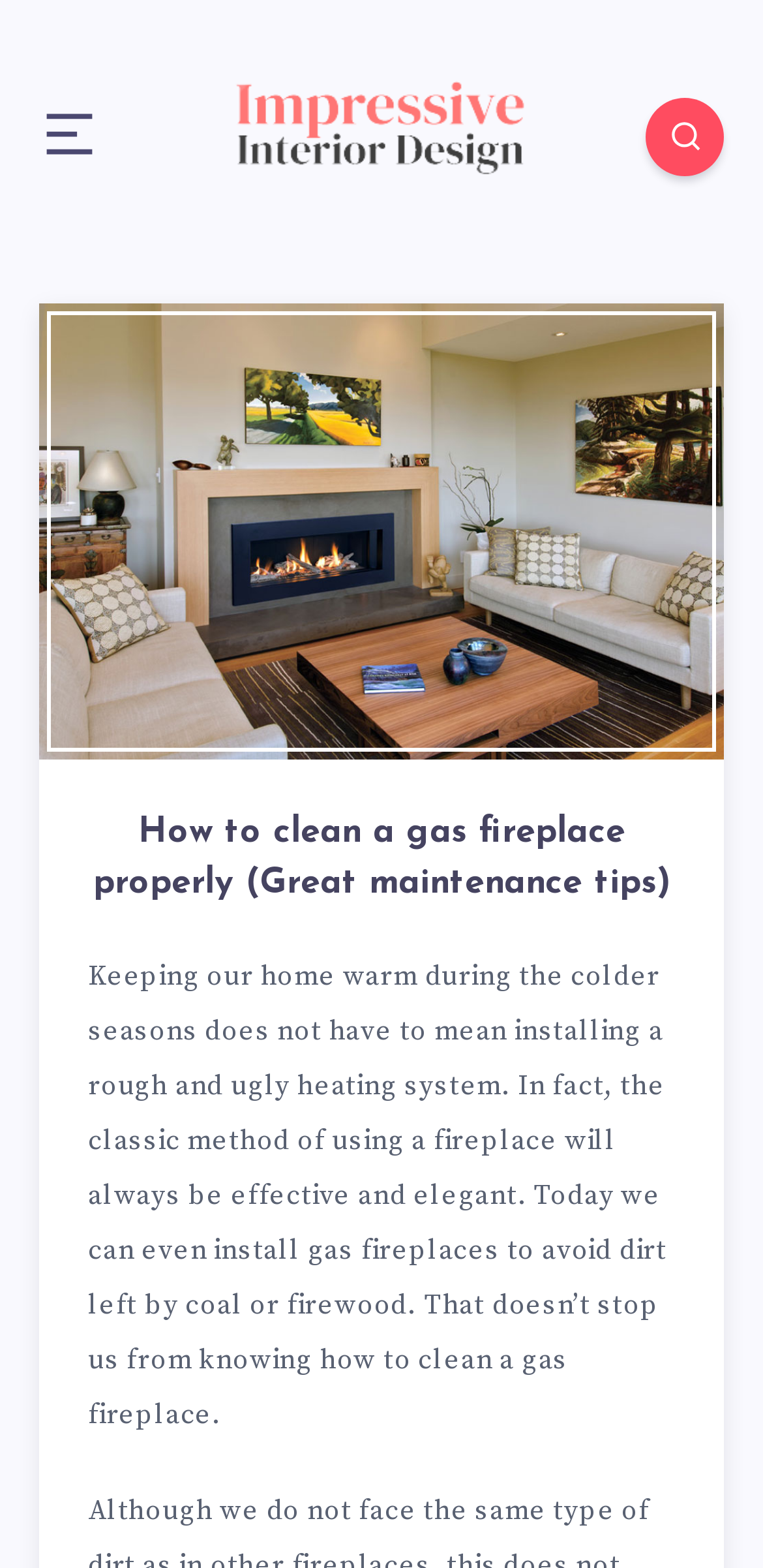Please identify the primary heading of the webpage and give its text content.

How to clean a gas fireplace properly (Great maintenance tips)